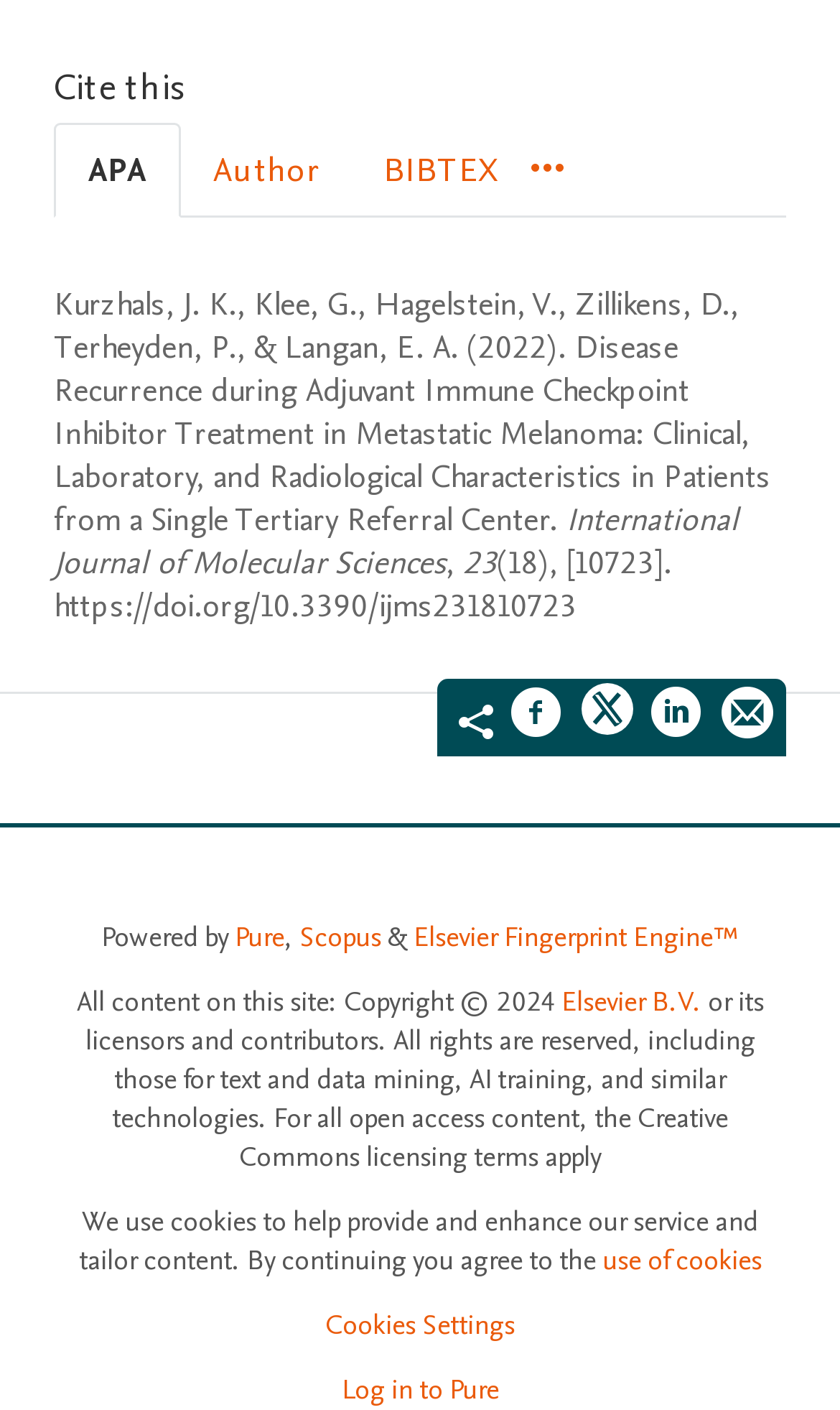Answer the question in one word or a short phrase:
How many authors are listed for the research paper?

5